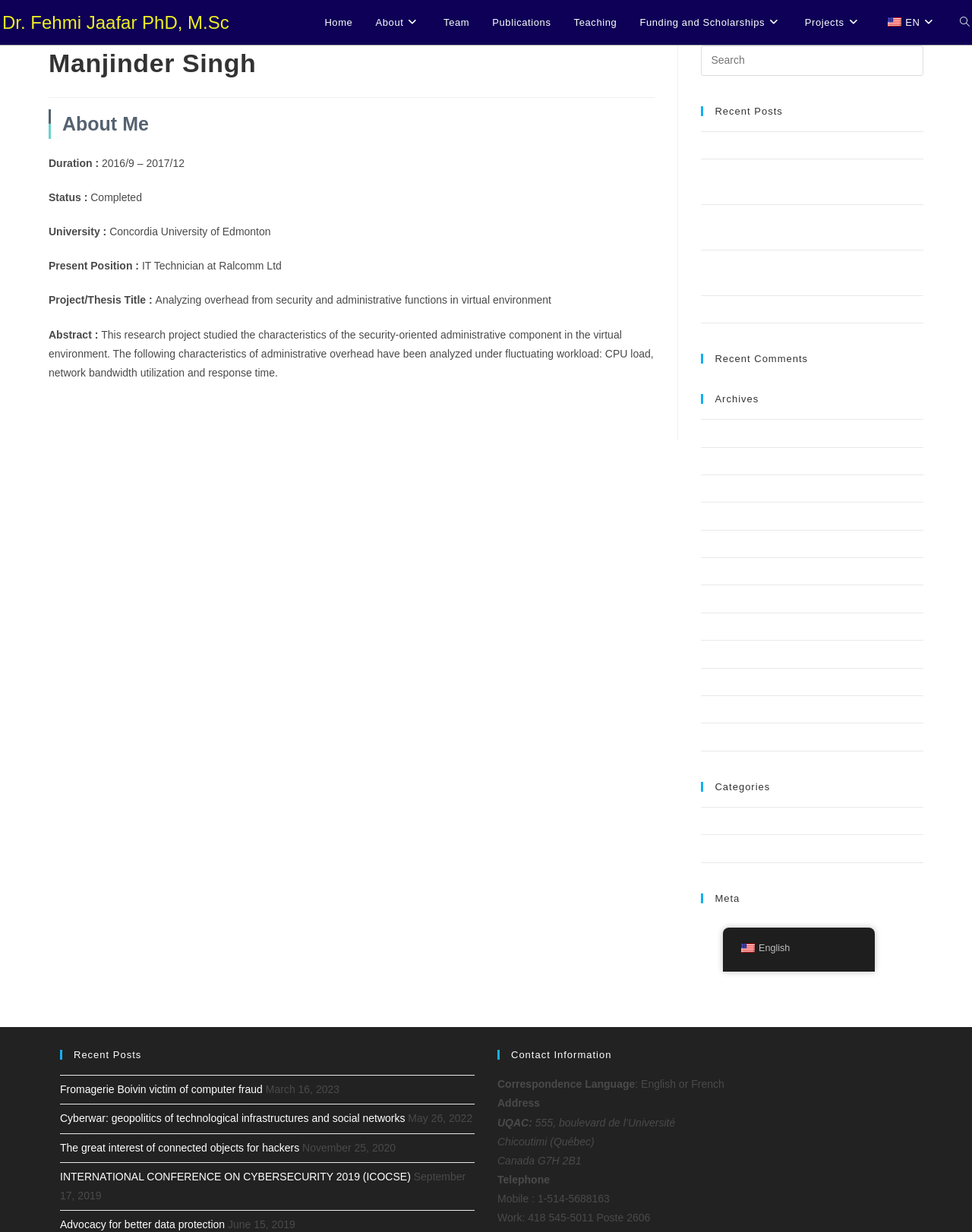Please locate the bounding box coordinates of the element that needs to be clicked to achieve the following instruction: "Subscribe to updates". The coordinates should be four float numbers between 0 and 1, i.e., [left, top, right, bottom].

None